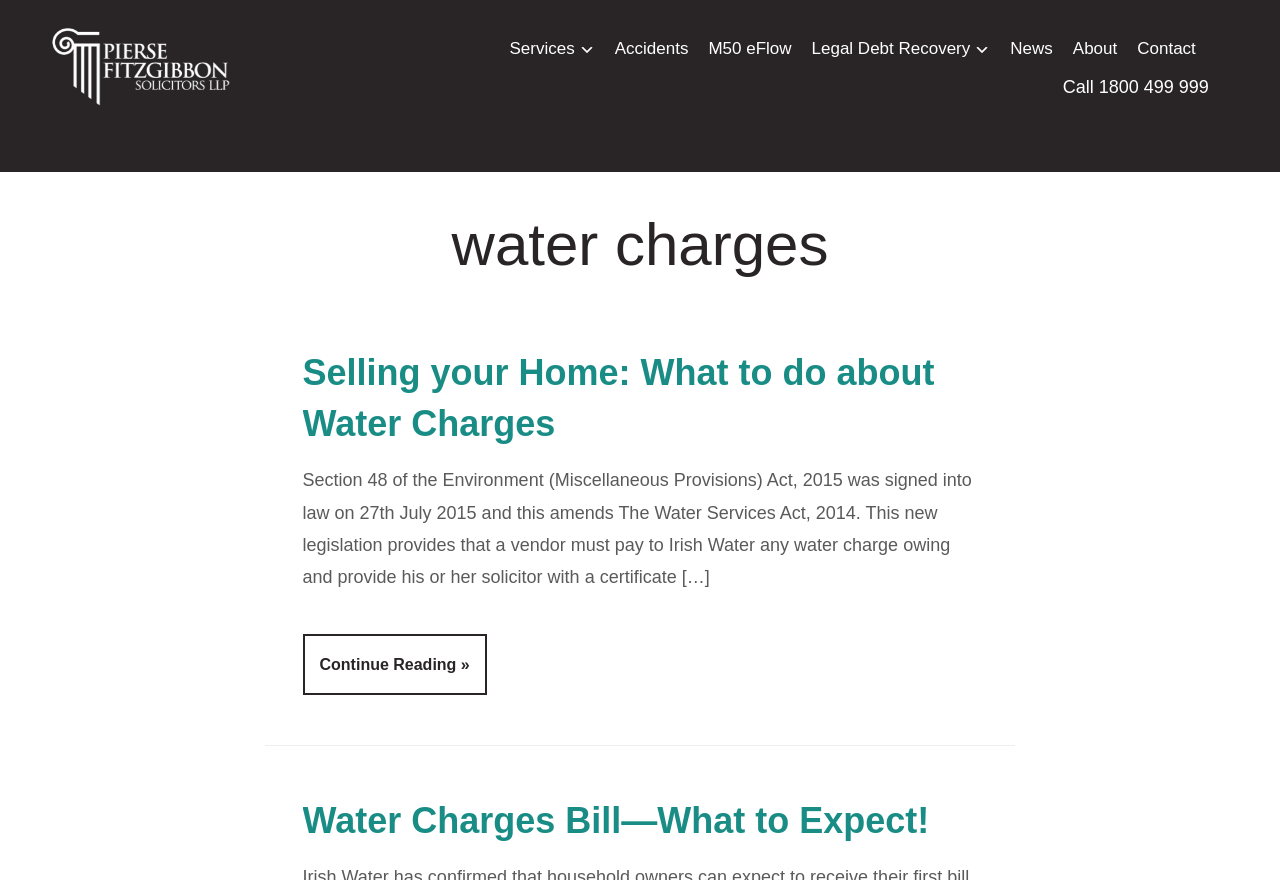What is the main topic of this webpage?
Refer to the image and provide a detailed answer to the question.

Based on the webpage's content, including the heading 'Tag: water charges' and the article about selling a home and water charges, it is clear that the main topic of this webpage is water charges.